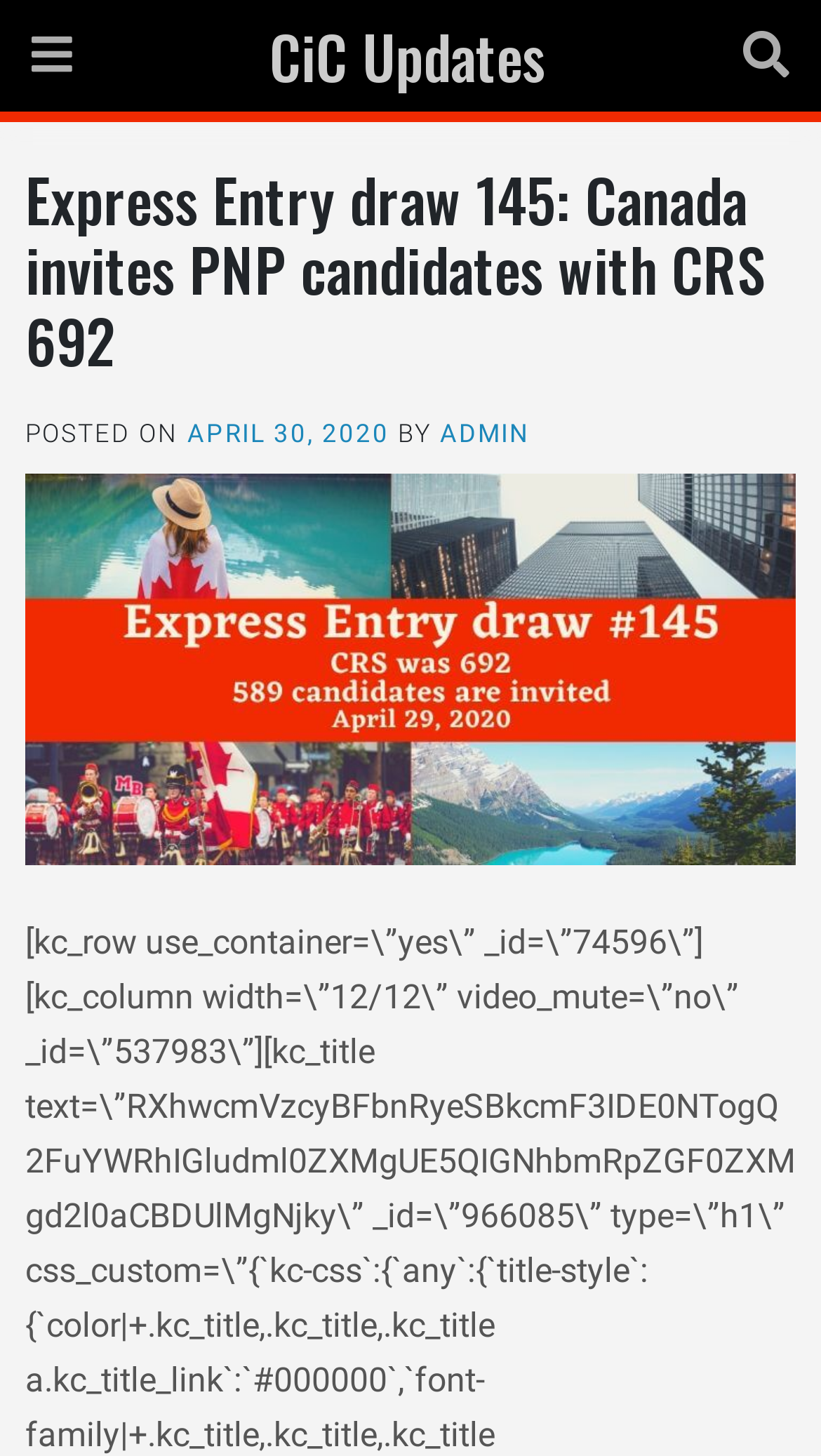What is the CRS score mentioned in the article?
Using the information presented in the image, please offer a detailed response to the question.

I found the CRS score mentioned in the article by looking at the main heading of the webpage which contains the text 'Express Entry draw 145: Canada invites PNP candidates with CRS 692'.